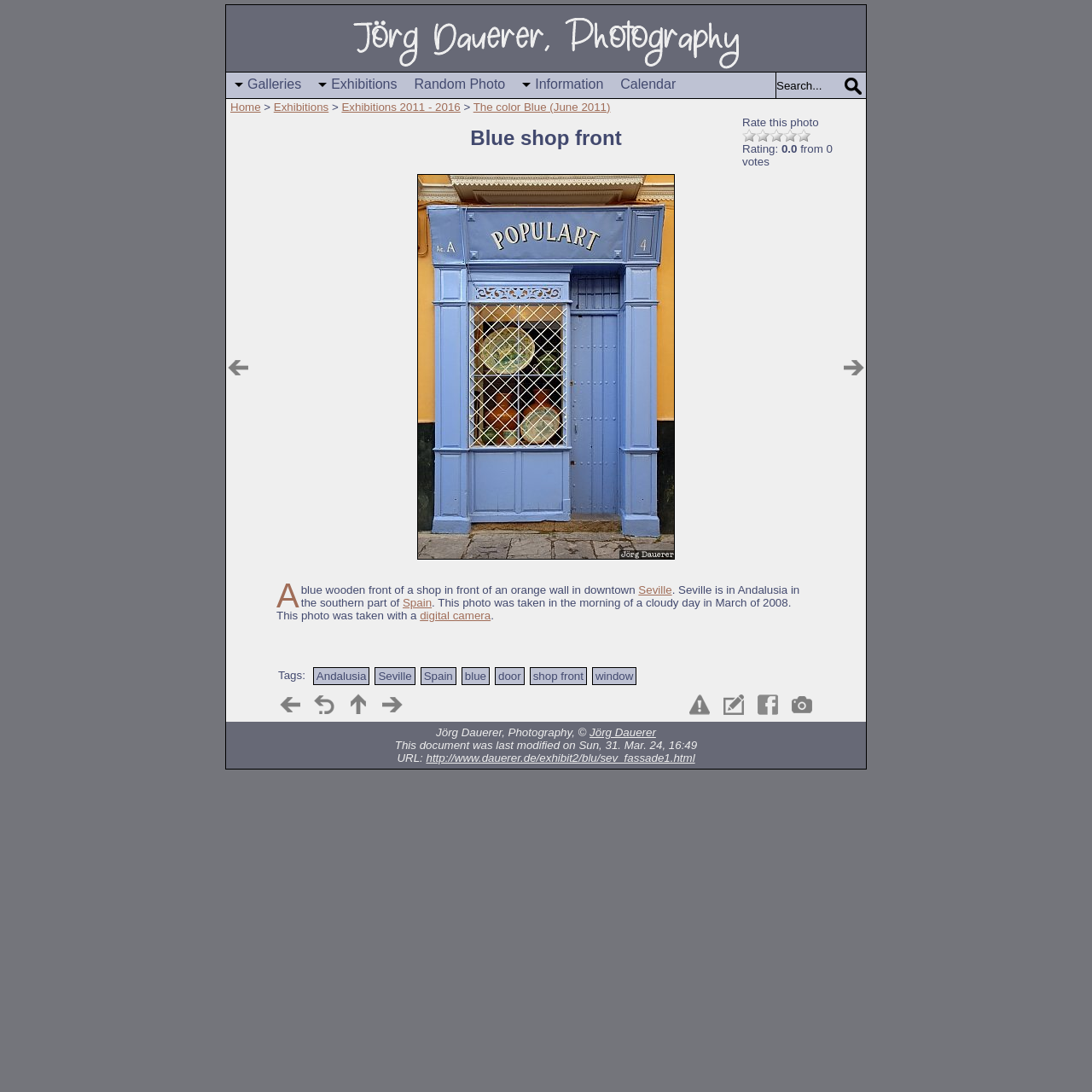Pinpoint the bounding box coordinates of the area that should be clicked to complete the following instruction: "Rate this photo". The coordinates must be given as four float numbers between 0 and 1, i.e., [left, top, right, bottom].

[0.68, 0.106, 0.75, 0.118]